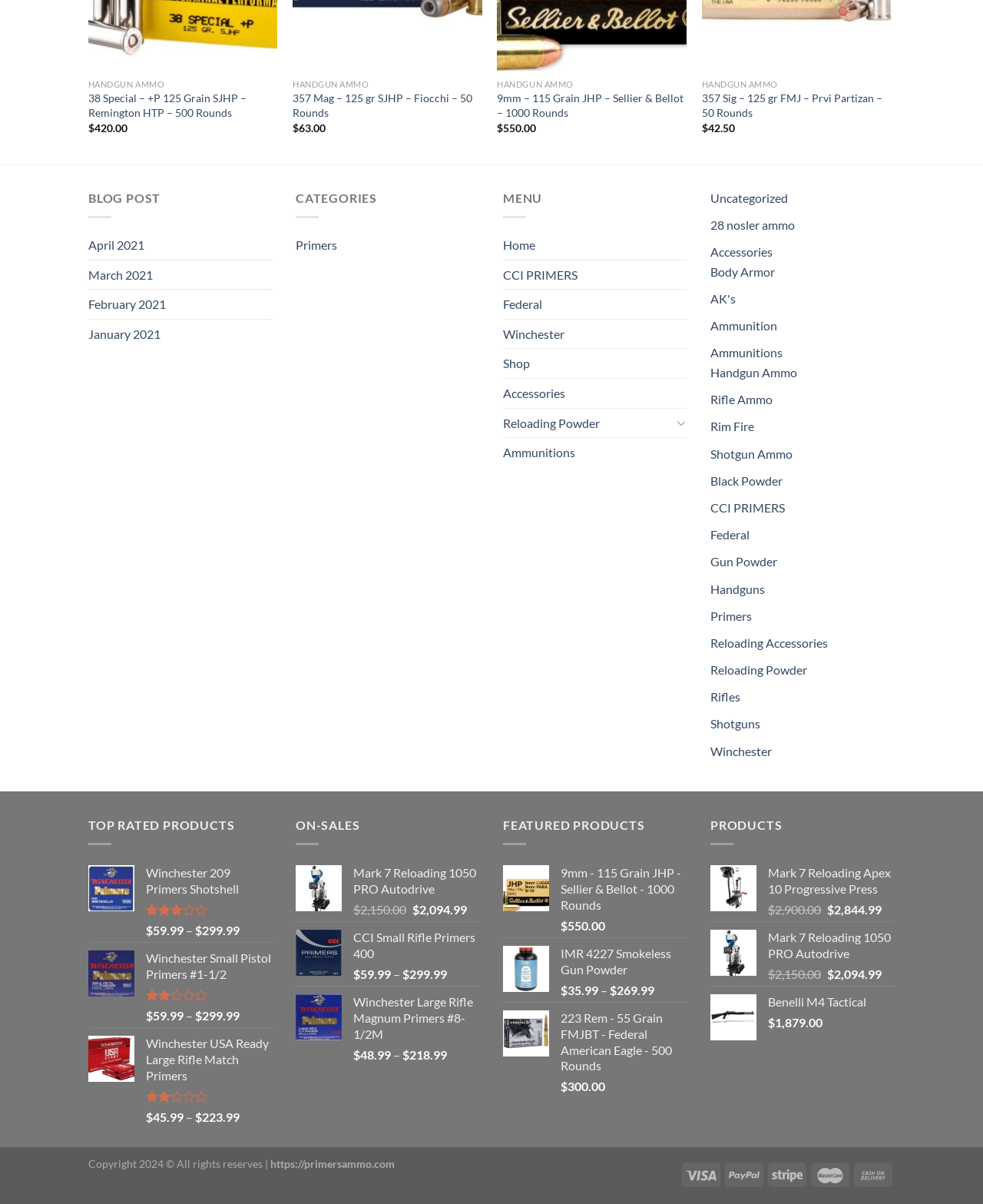Examine the image and give a thorough answer to the following question:
How many categories are listed under 'MENU'?

I looked at the 'MENU' section and counted the number of categories listed, which are 'Home', 'CCI PRIMERS', 'Federal', 'Winchester', 'Shop', 'Accessories', 'Reloading Powder', 'Ammunitions', and 'Uncategorized', totaling 9 categories.